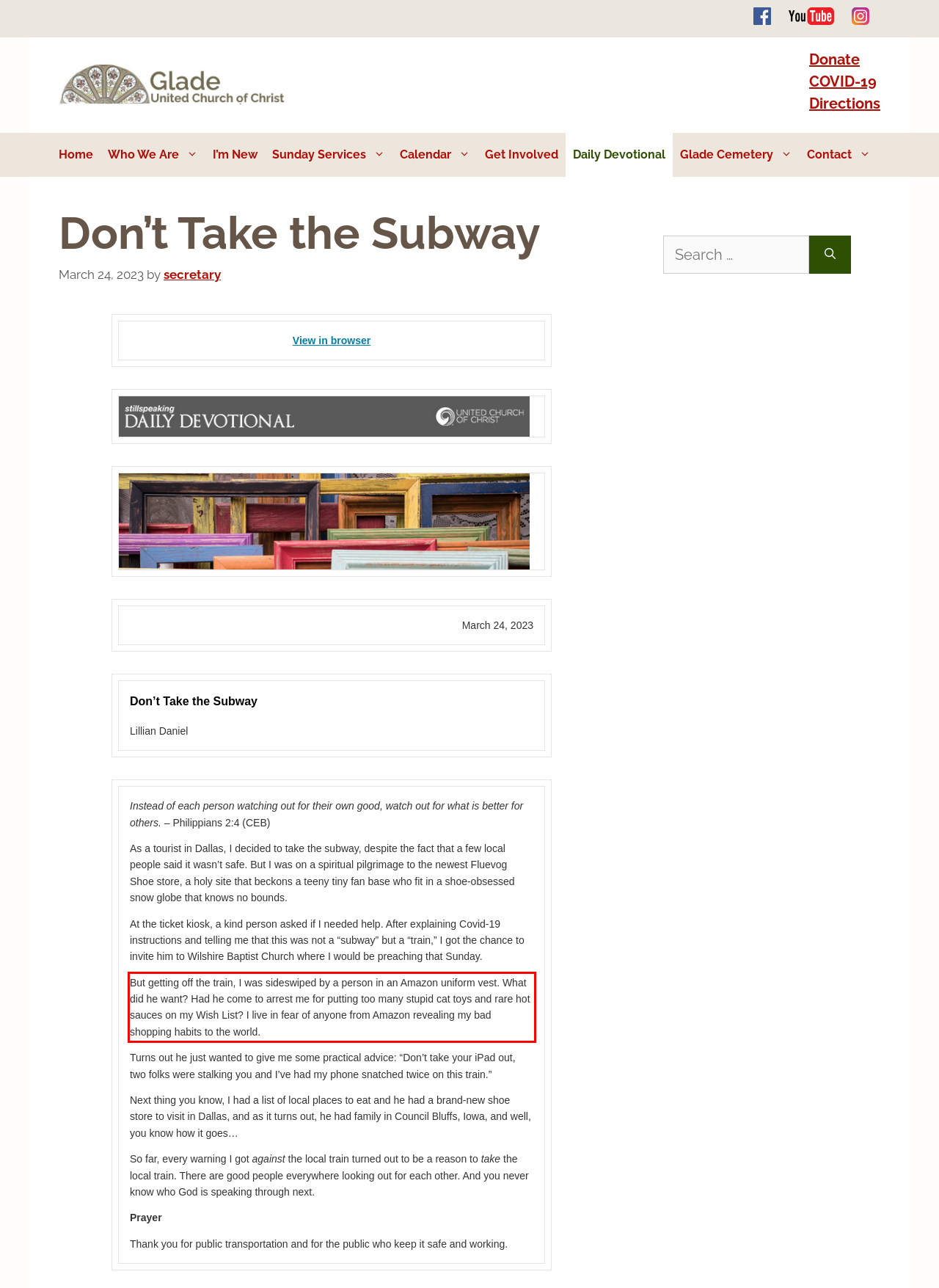You are provided with a screenshot of a webpage containing a red bounding box. Please extract the text enclosed by this red bounding box.

But getting off the train, I was sideswiped by a person in an Amazon uniform vest. What did he want? Had he come to arrest me for putting too many stupid cat toys and rare hot sauces on my Wish List? I live in fear of anyone from Amazon revealing my bad shopping habits to the world.